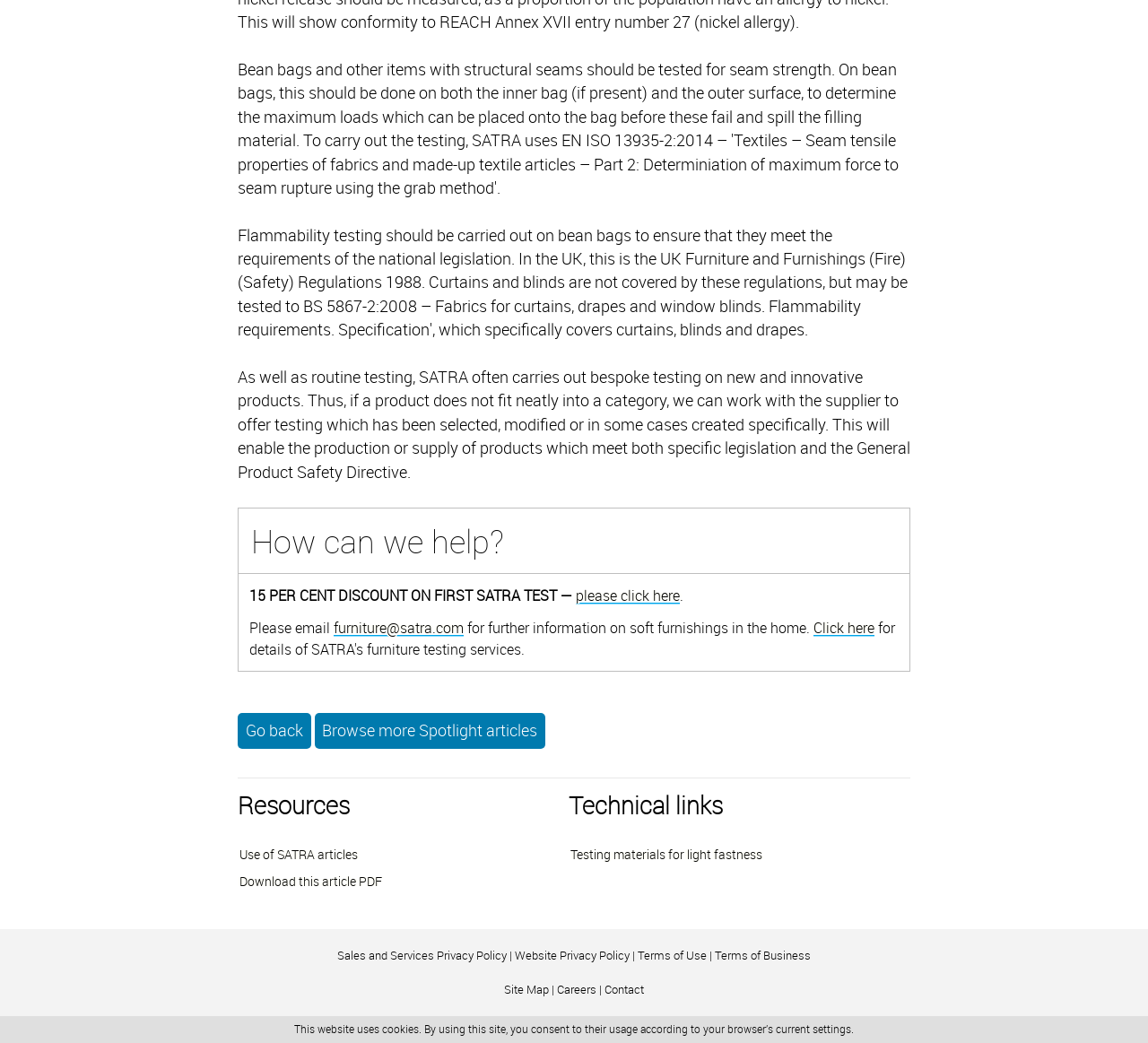What is the email address for further information on soft furnishings?
Relying on the image, give a concise answer in one word or a brief phrase.

furniture@satra.com